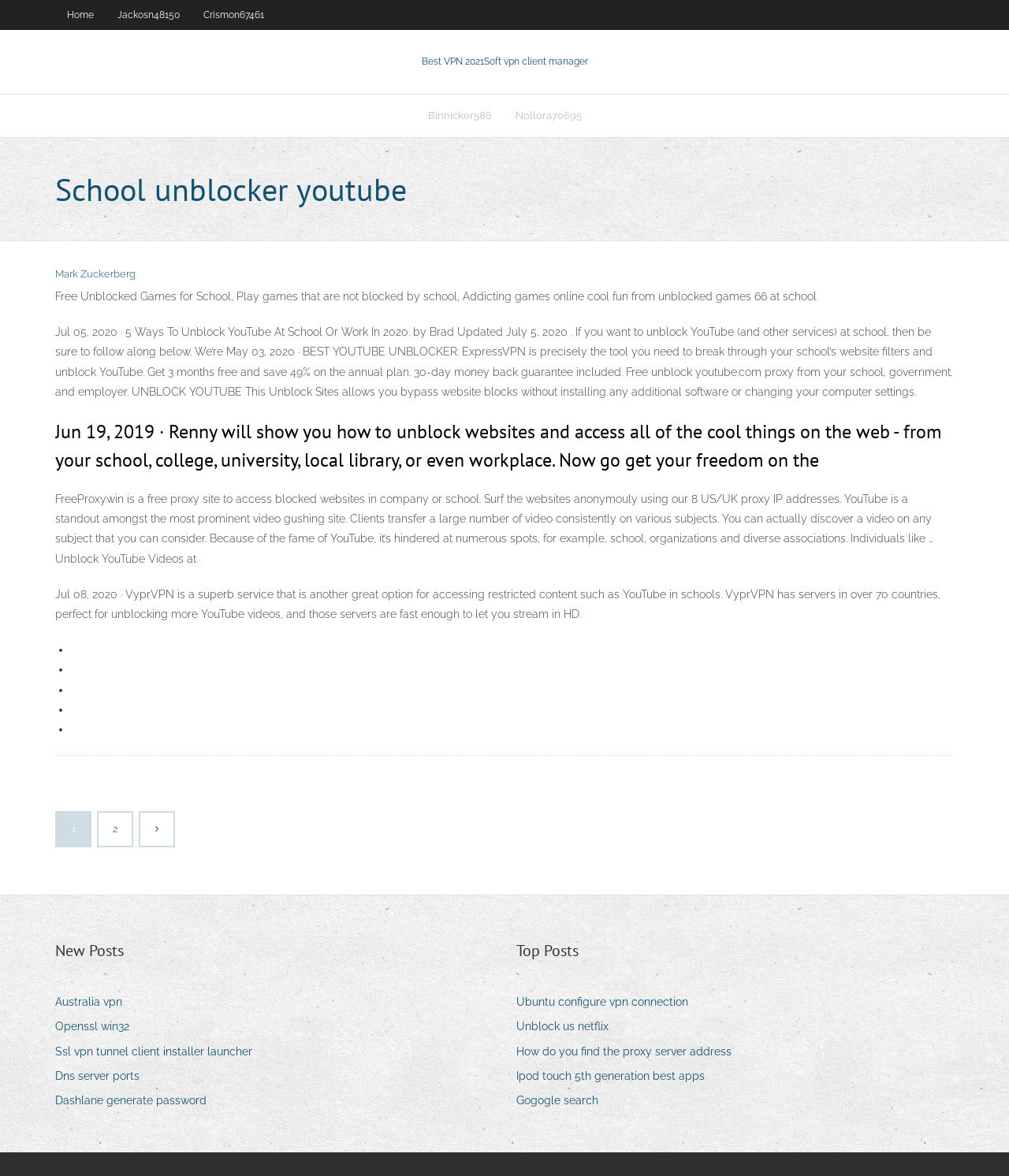Please provide the bounding box coordinates for the element that needs to be clicked to perform the following instruction: "Click on the 'Home' link". The coordinates should be given as four float numbers between 0 and 1, i.e., [left, top, right, bottom].

[0.055, 0.0, 0.105, 0.025]